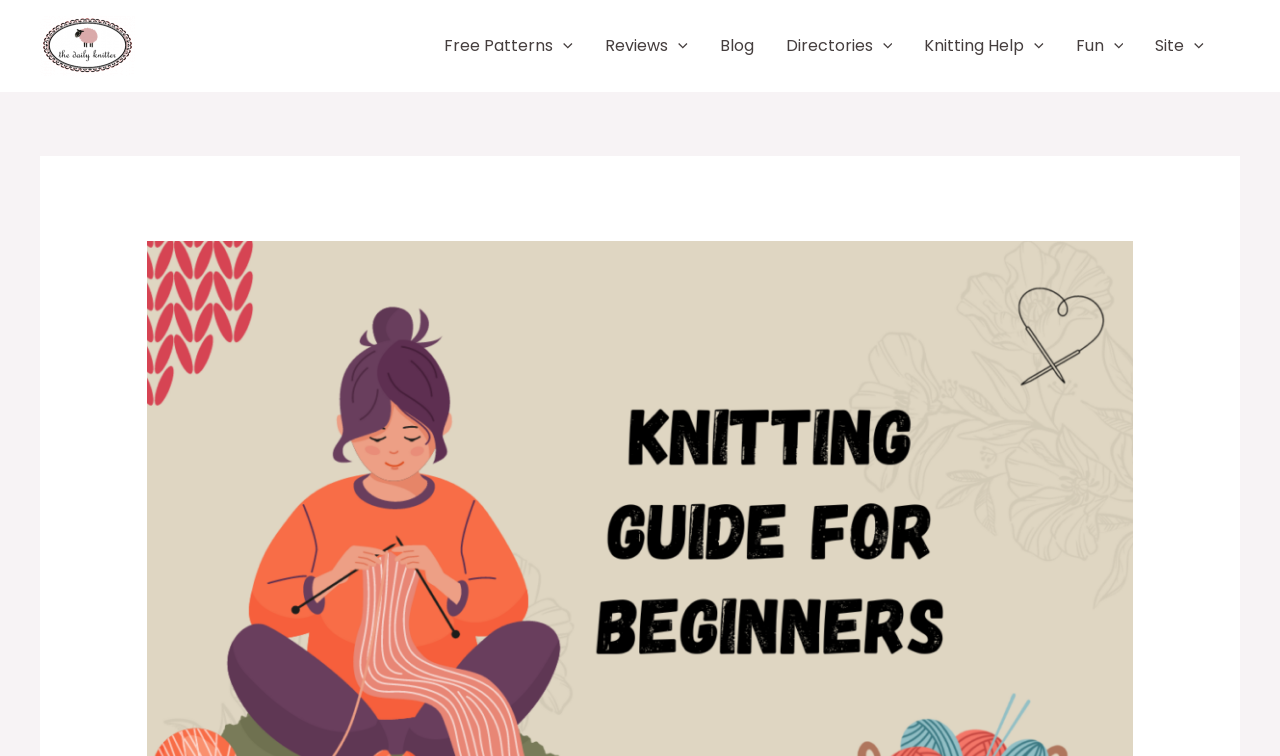Please identify the bounding box coordinates of the area I need to click to accomplish the following instruction: "Go to the Blog page".

[0.55, 0.015, 0.601, 0.107]